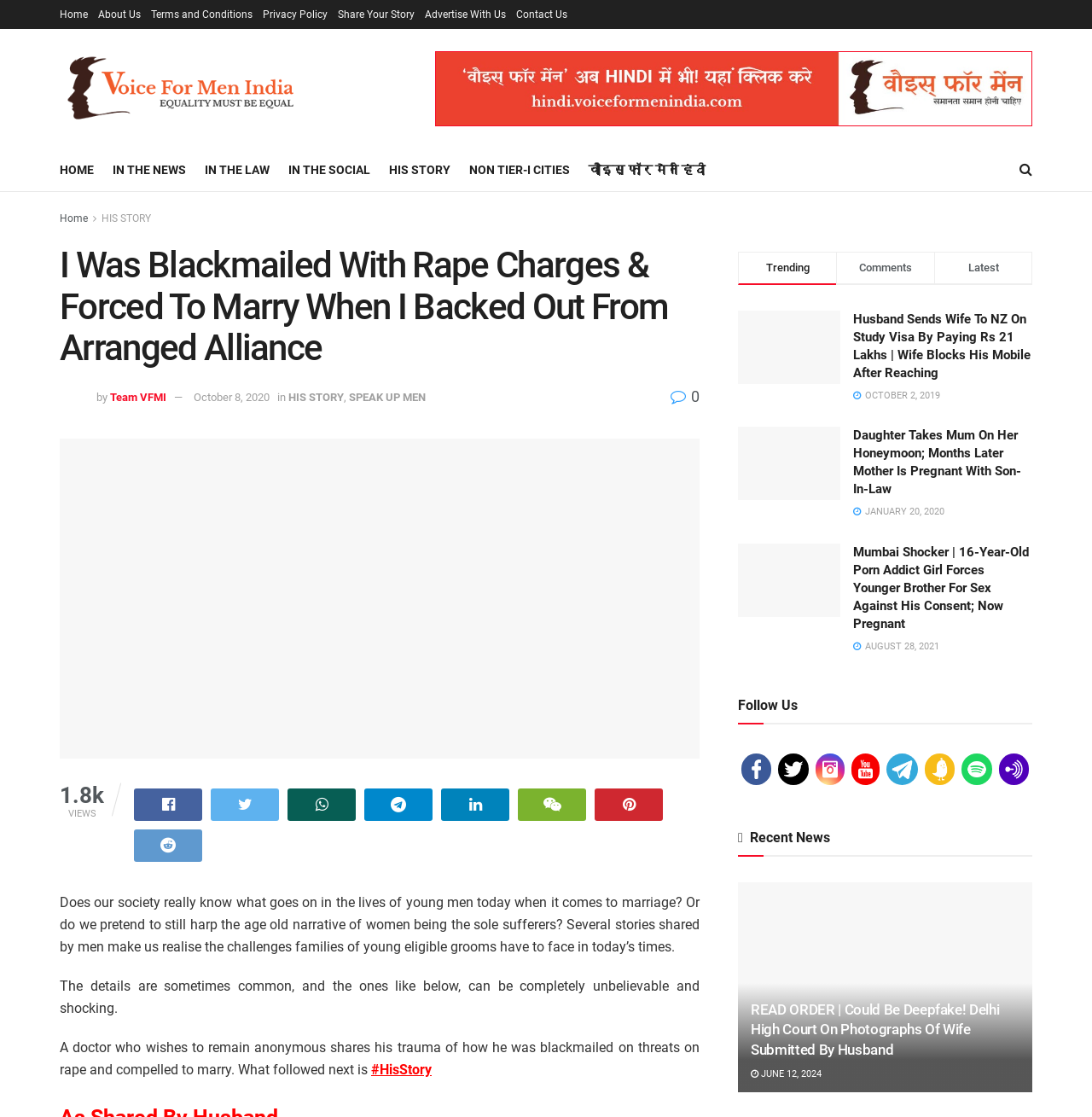How many views does the story have?
Please use the image to deliver a detailed and complete answer.

The number of views of the story can be determined by looking at the StaticText '1.8k' with bounding box coordinates [0.055, 0.701, 0.095, 0.724] and the StaticText 'VIEWS' with bounding box coordinates [0.062, 0.724, 0.088, 0.733], which suggests that the story has 1.8k views.